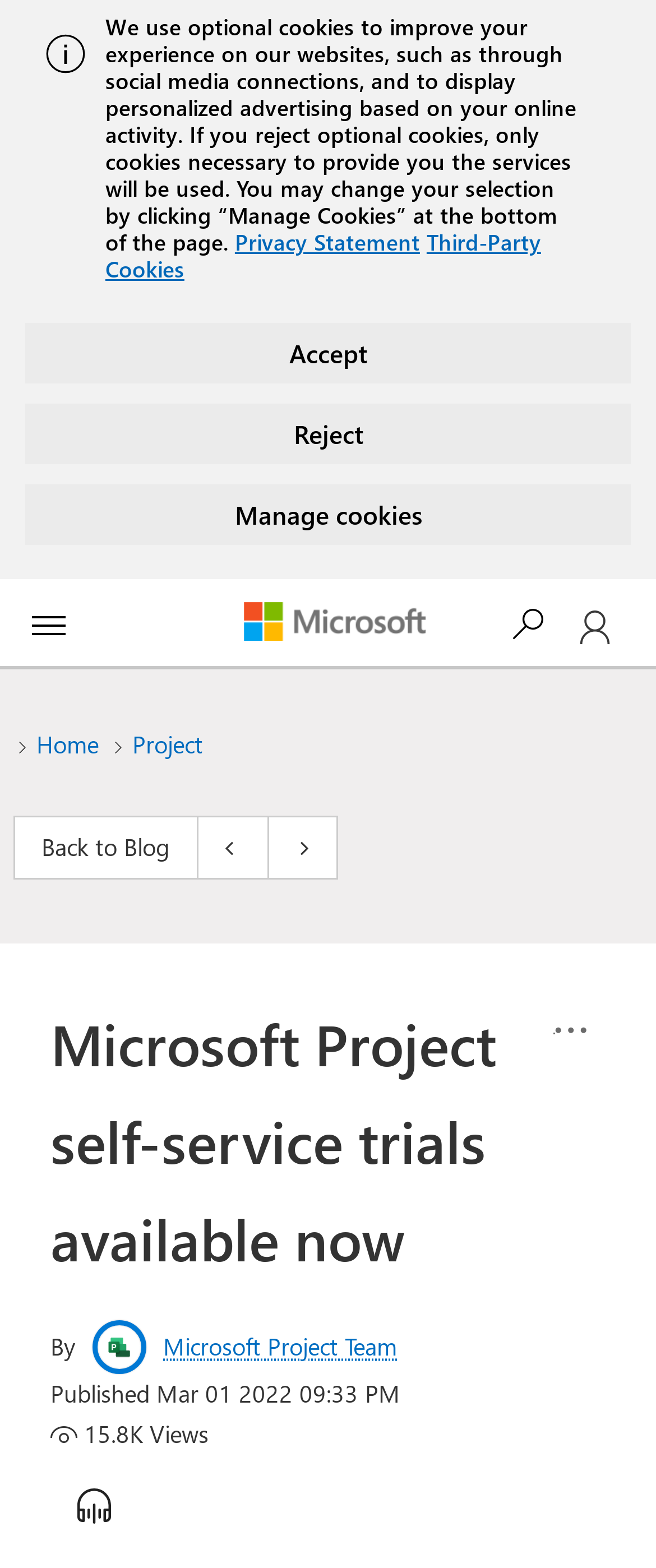Please locate the bounding box coordinates of the element that should be clicked to complete the given instruction: "Visit the MMF page".

None